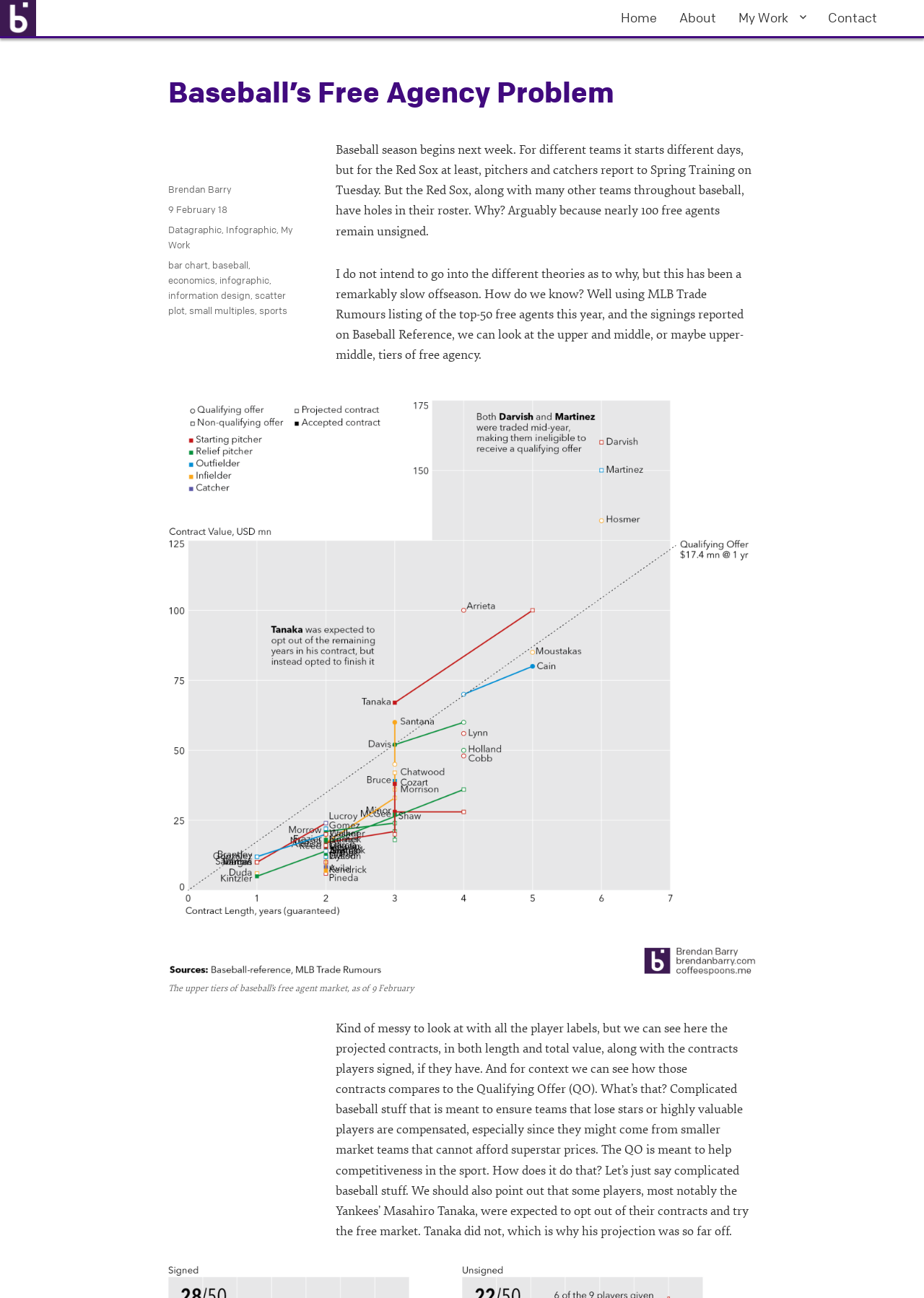What is the topic of the article?
Analyze the screenshot and provide a detailed answer to the question.

Based on the content of the webpage, specifically the heading 'Baseball’s Free Agency Problem' and the text that follows, it is clear that the topic of the article is the issue of free agency in baseball.